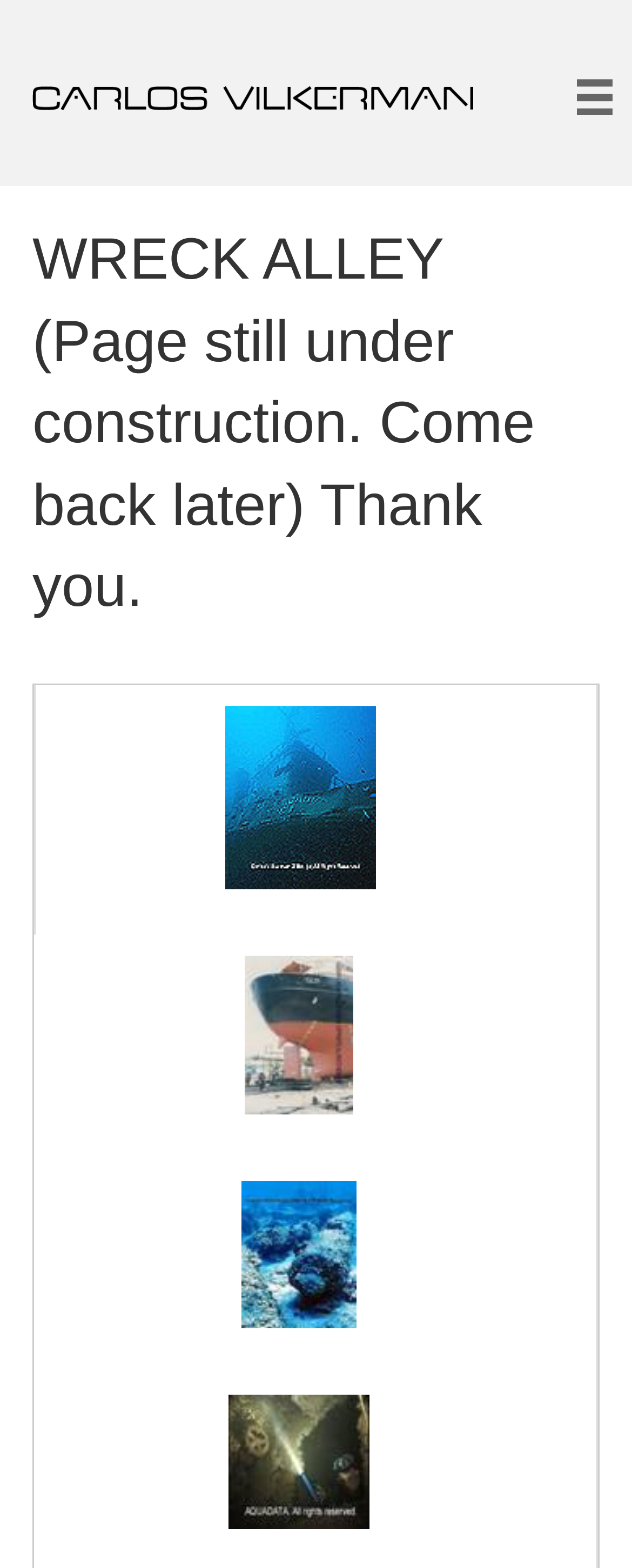Offer a meticulous description of the webpage's structure and content.

The webpage is titled "WRECK ALLEY" and has a logo of Carlos Vilkerman at the top left corner. To the right of the logo, there is a smaller image. Below the logo, there is a large header that spans almost the entire width of the page, displaying the title "WRECK ALLEY (Page still under construction. Come back later) Thank you." 

Below the header, there is a grid of three rows, each containing an image. The images are positioned in a staggered manner, with the top-left image being the largest, followed by the top-right image, and then the bottom-left image. The bottom-right corner of the grid is occupied by two smaller images, one on top of the other.